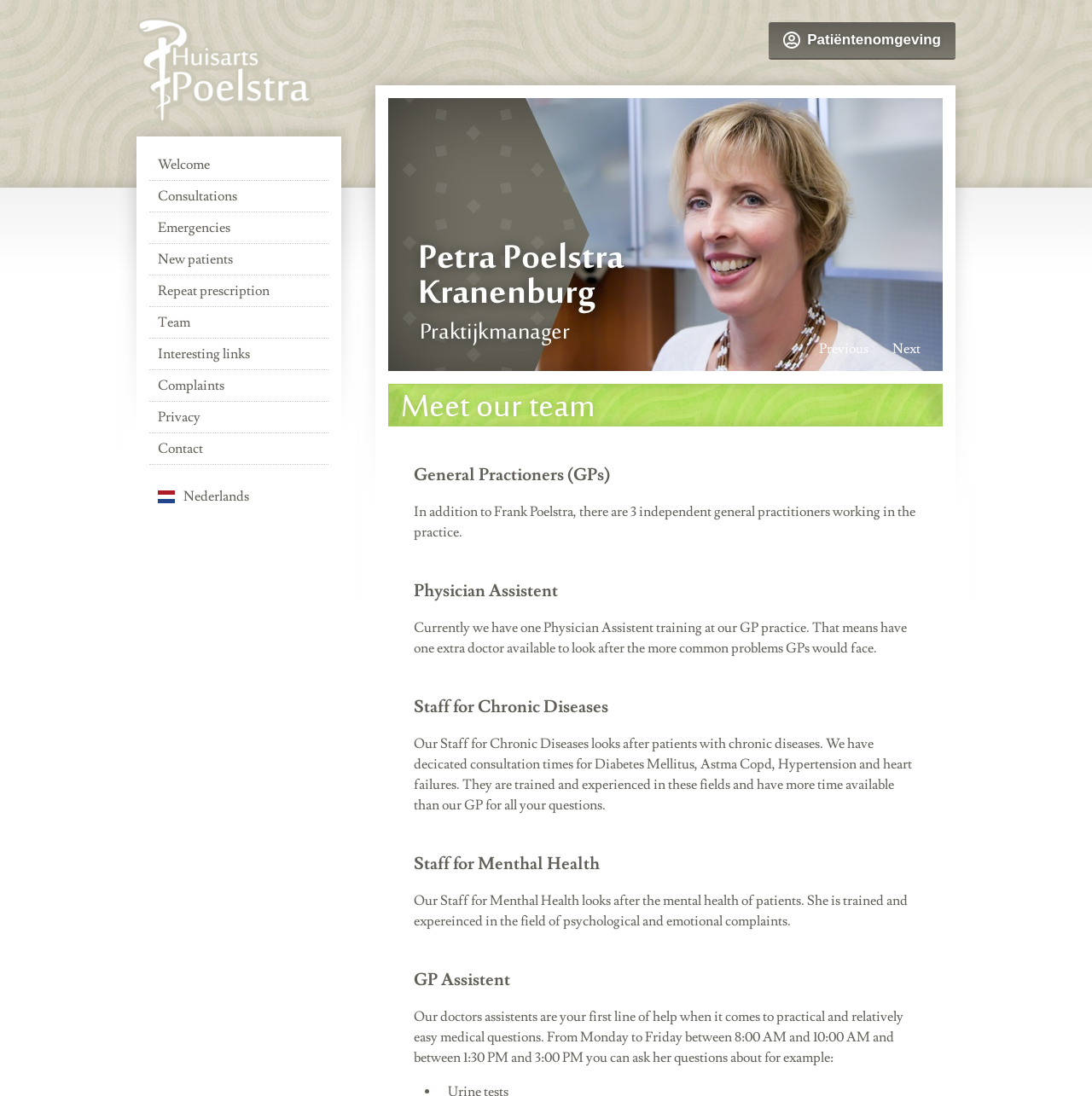Reply to the question with a single word or phrase:
How many Physician Assistants are there?

1